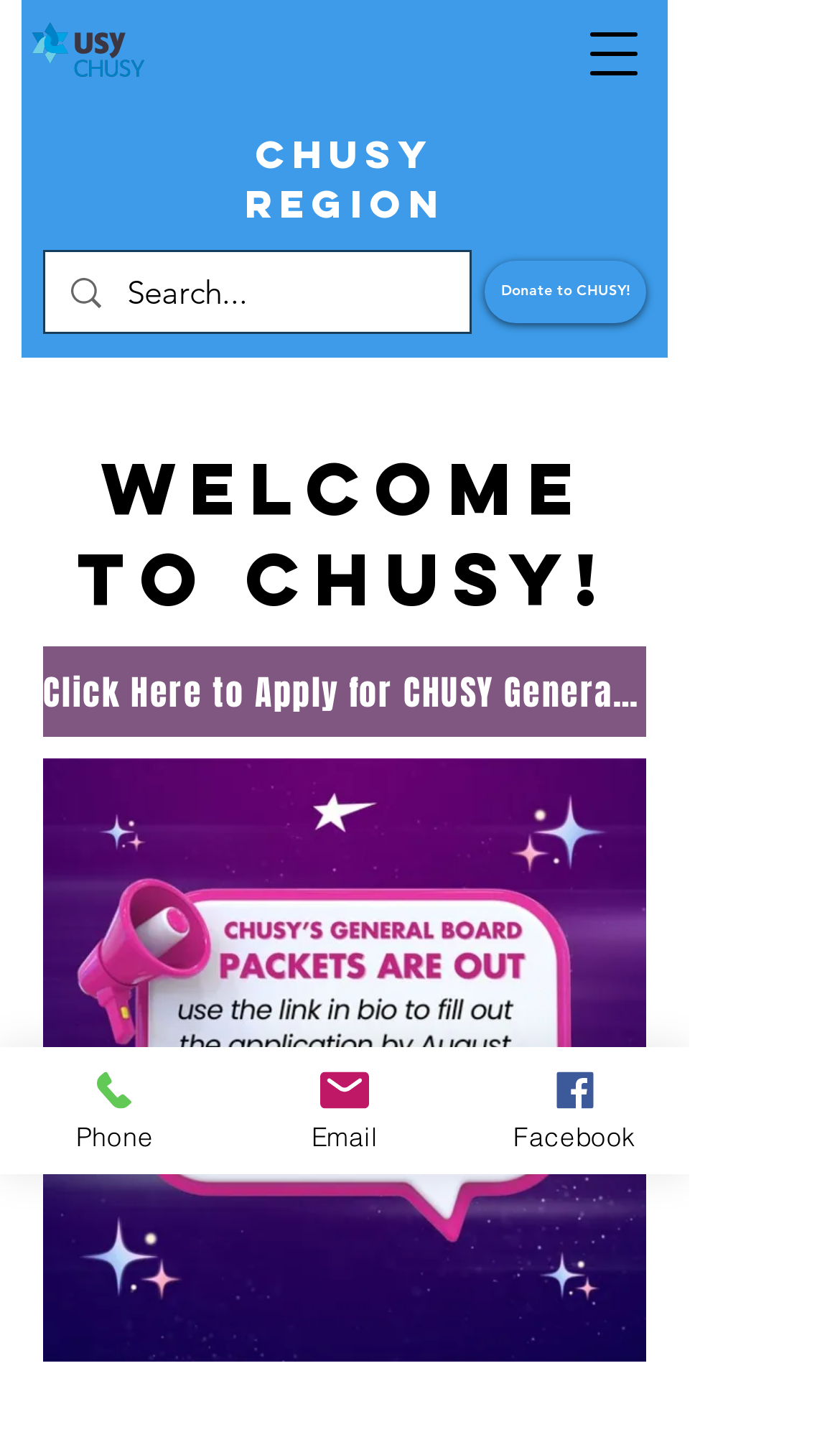Please identify the coordinates of the bounding box that should be clicked to fulfill this instruction: "Click the search button".

[0.054, 0.173, 0.559, 0.228]